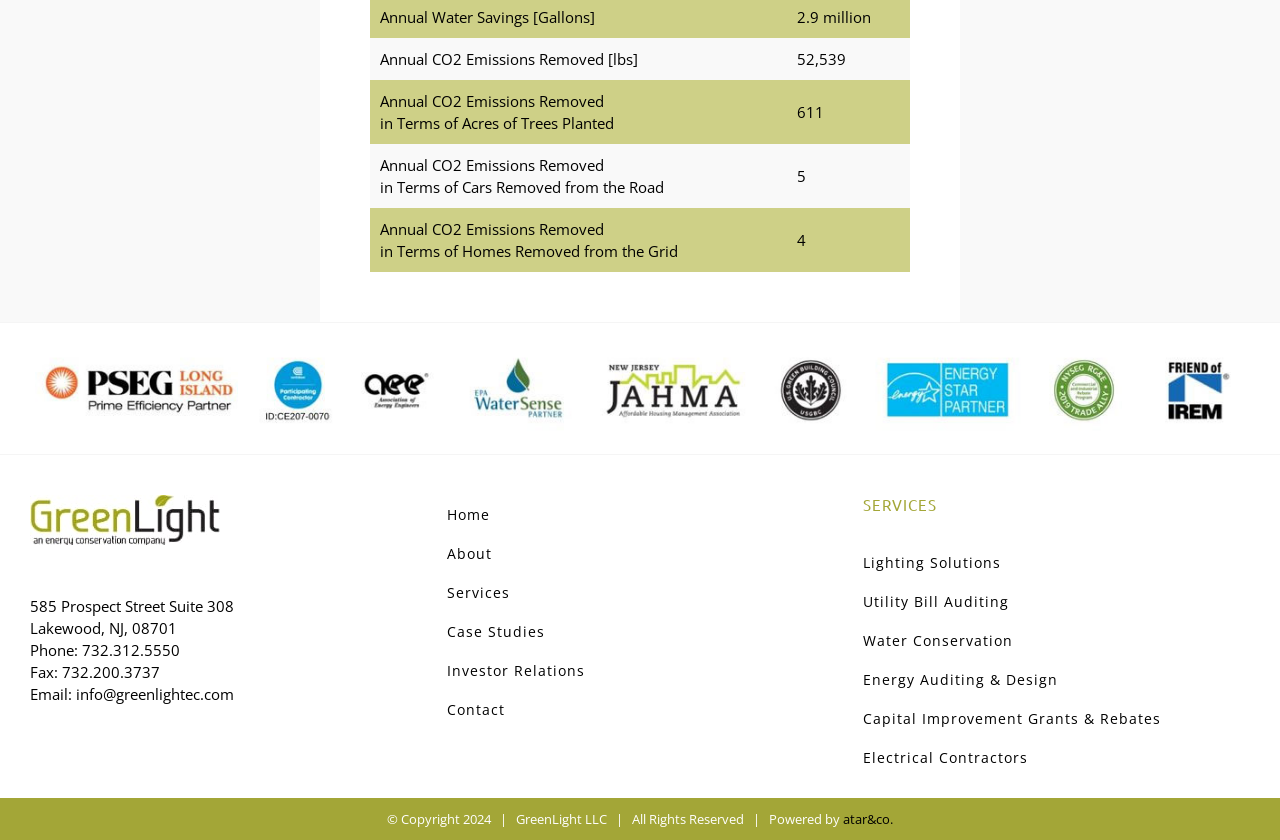Find the bounding box coordinates for the HTML element described in this sentence: "Energy Auditing & Design". Provide the coordinates as four float numbers between 0 and 1, in the format [left, top, right, bottom].

[0.674, 0.786, 0.976, 0.833]